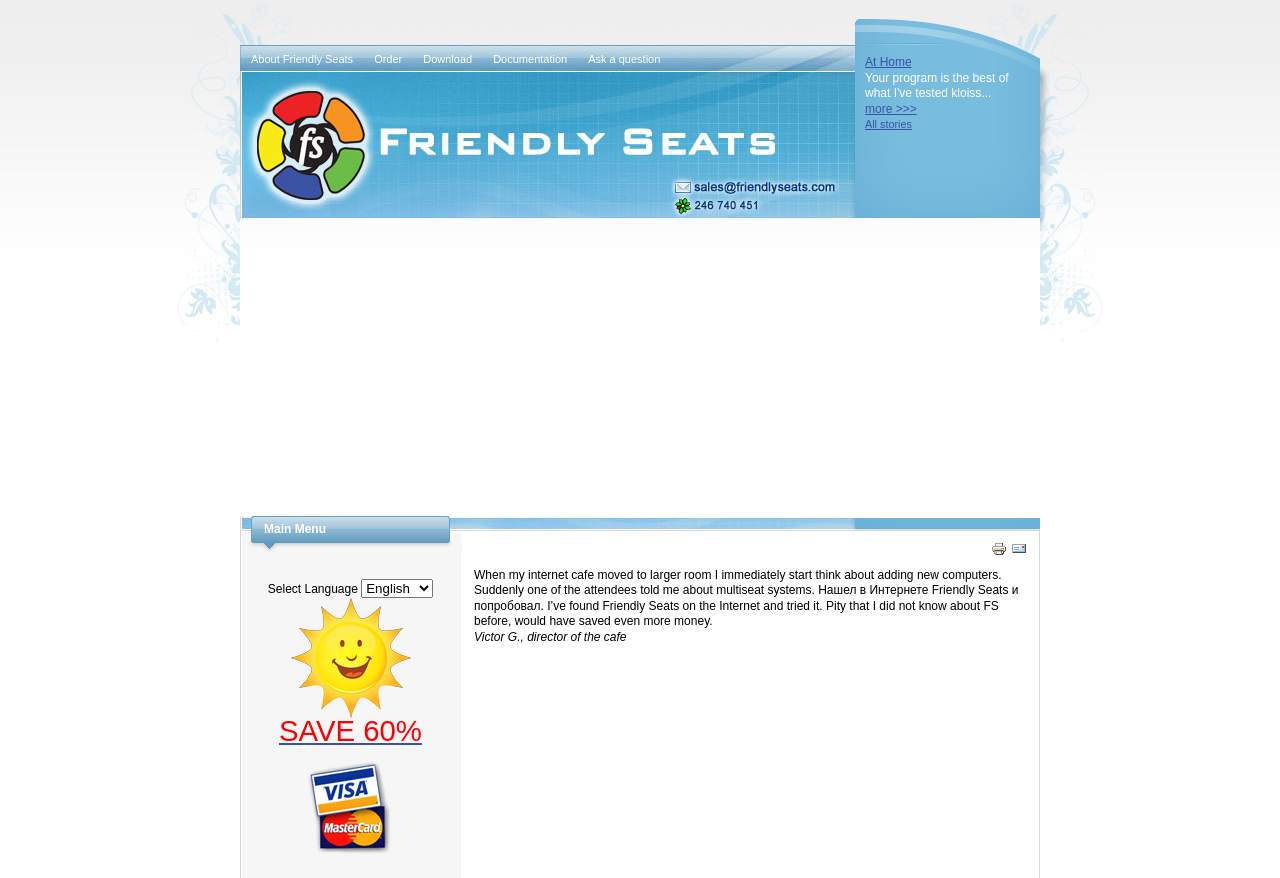Write a detailed summary of the webpage.

The webpage is about Friendly Seats, a multiseat software that allows organizing several workstations on a single PC. At the top, there is a navigation menu with five links: "About Friendly Seats", "Order", "Download", "Documentation", and "Ask a question". Below the menu, there is an image and a testimonial quote from a satisfied customer, Victor, who used Friendly Seats in his internet cafe.

On the left side, there is an advertisement iframe. Above it, there is a heading "Main Menu" and a language selection dropdown menu. Below the advertisement, there is a promotional section with a "Sun SAVE 60%" link and an image of a sun, accompanied by a "We accept VISA, MasterCard" link with an image of the payment cards.

On the right side, there are two tables with links and images. The top table has "Print" and "E-mail" links with corresponding images. The bottom table has a testimonial text from Victor, the director of the cafe, describing his experience with Friendly Seats.

Overall, the webpage has a simple layout with a focus on promoting Friendly Seats and providing navigation to its features and resources.